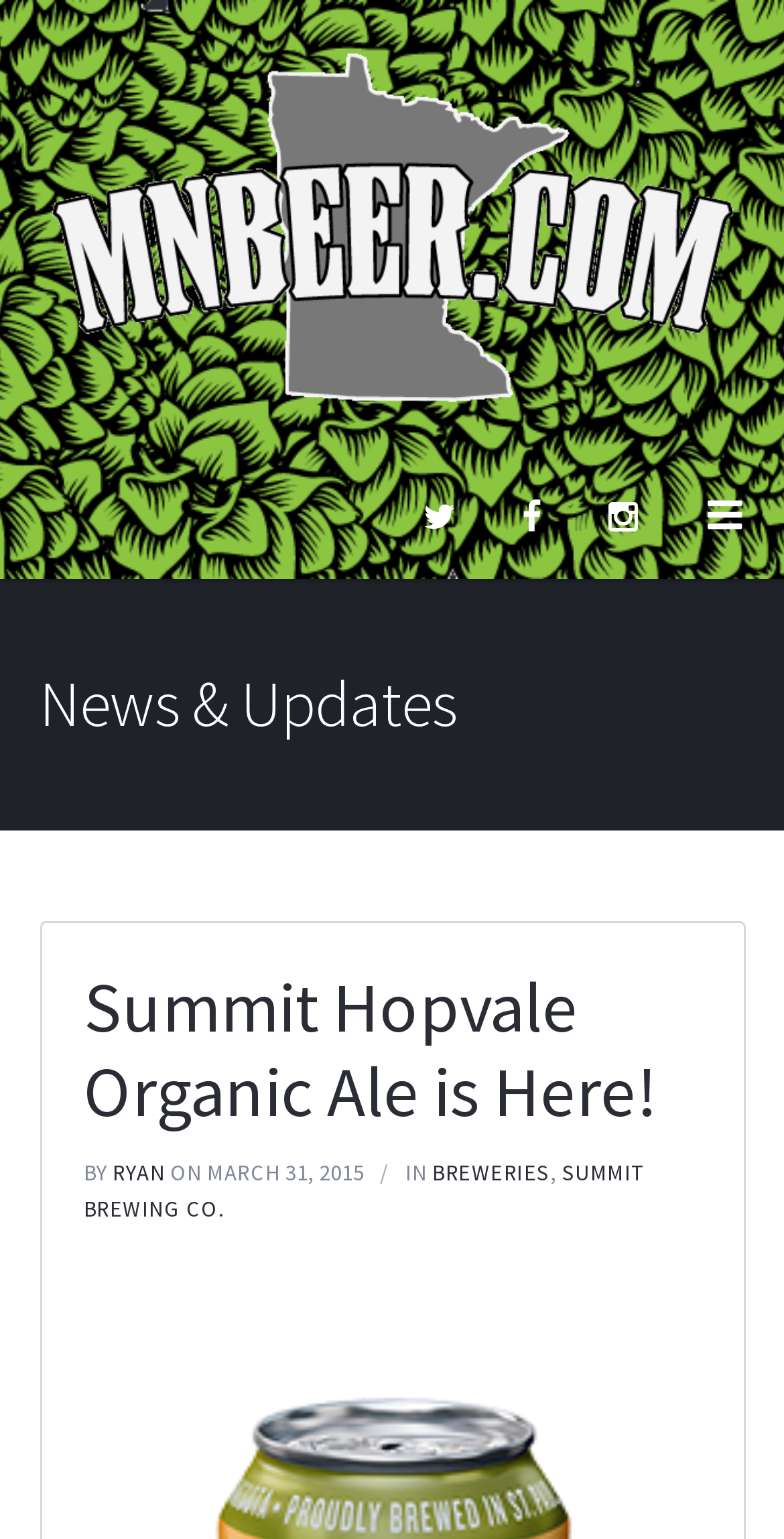Respond concisely with one word or phrase to the following query:
What is the date of the latest article?

MARCH 31, 2015